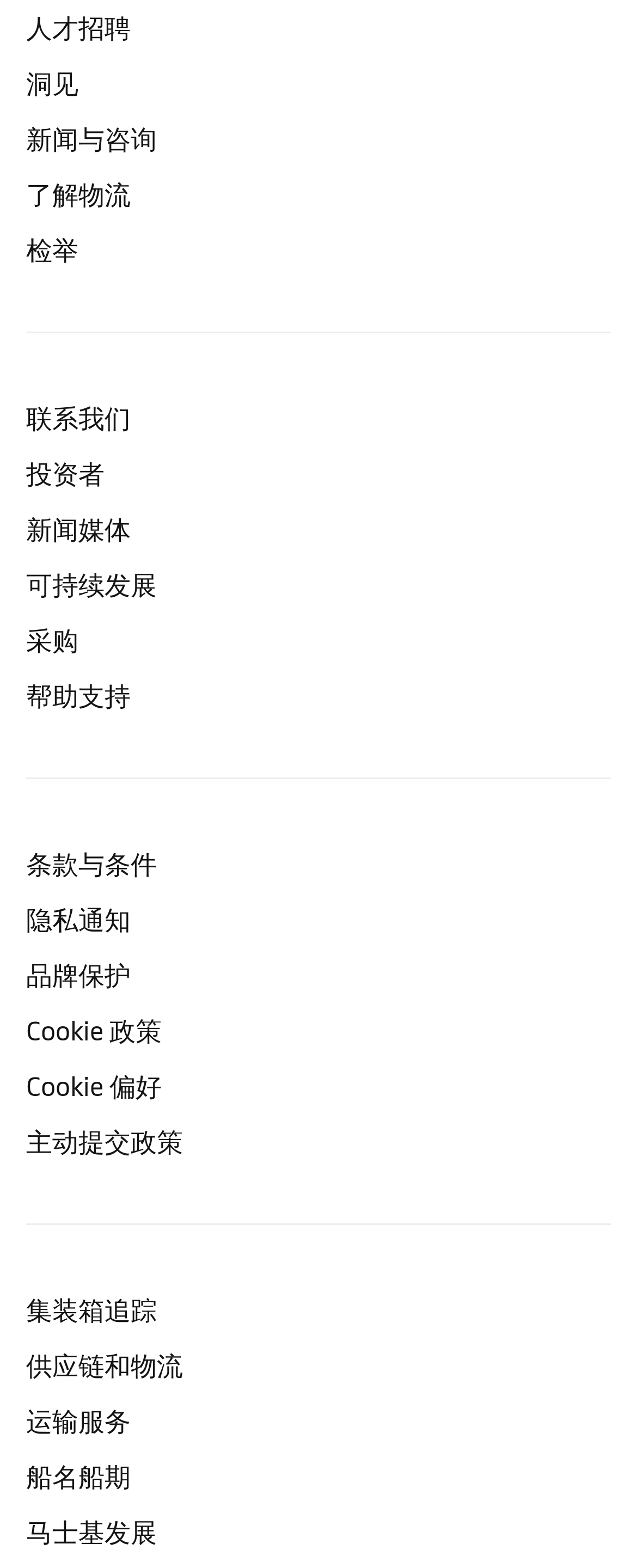Please answer the following query using a single word or phrase: 
What is the last link on the webpage?

马士基发展